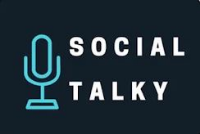Is the word 'SOCIAL' in bold letters?
Please provide a full and detailed response to the question.

The logo showcases the word 'SOCIAL' in bold, white letters, prominently displayed above the word 'TALKY', which is also in bold but slightly smaller.